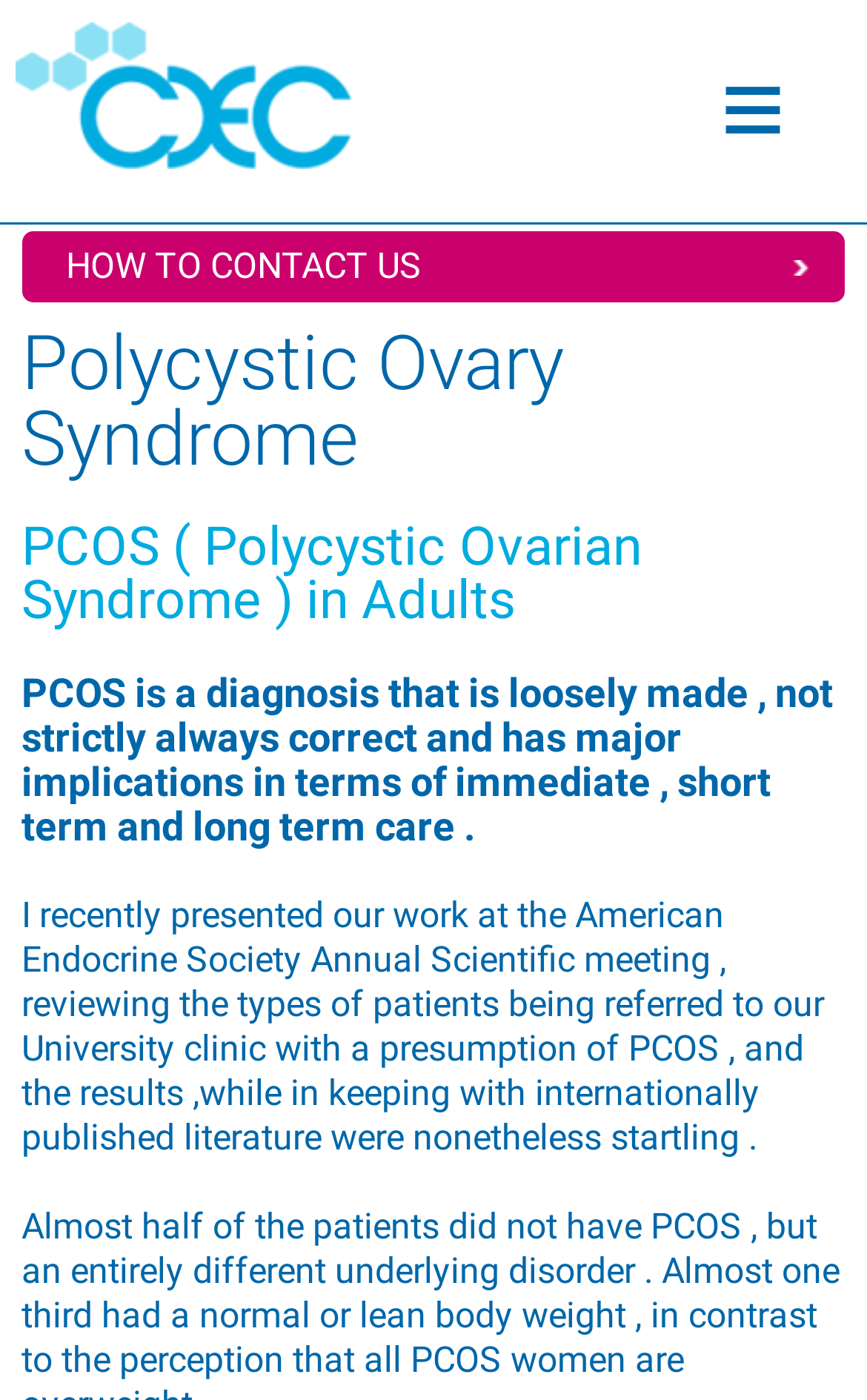Provide the bounding box coordinates of the UI element that matches the description: "≡".

[0.787, 0.032, 0.949, 0.127]